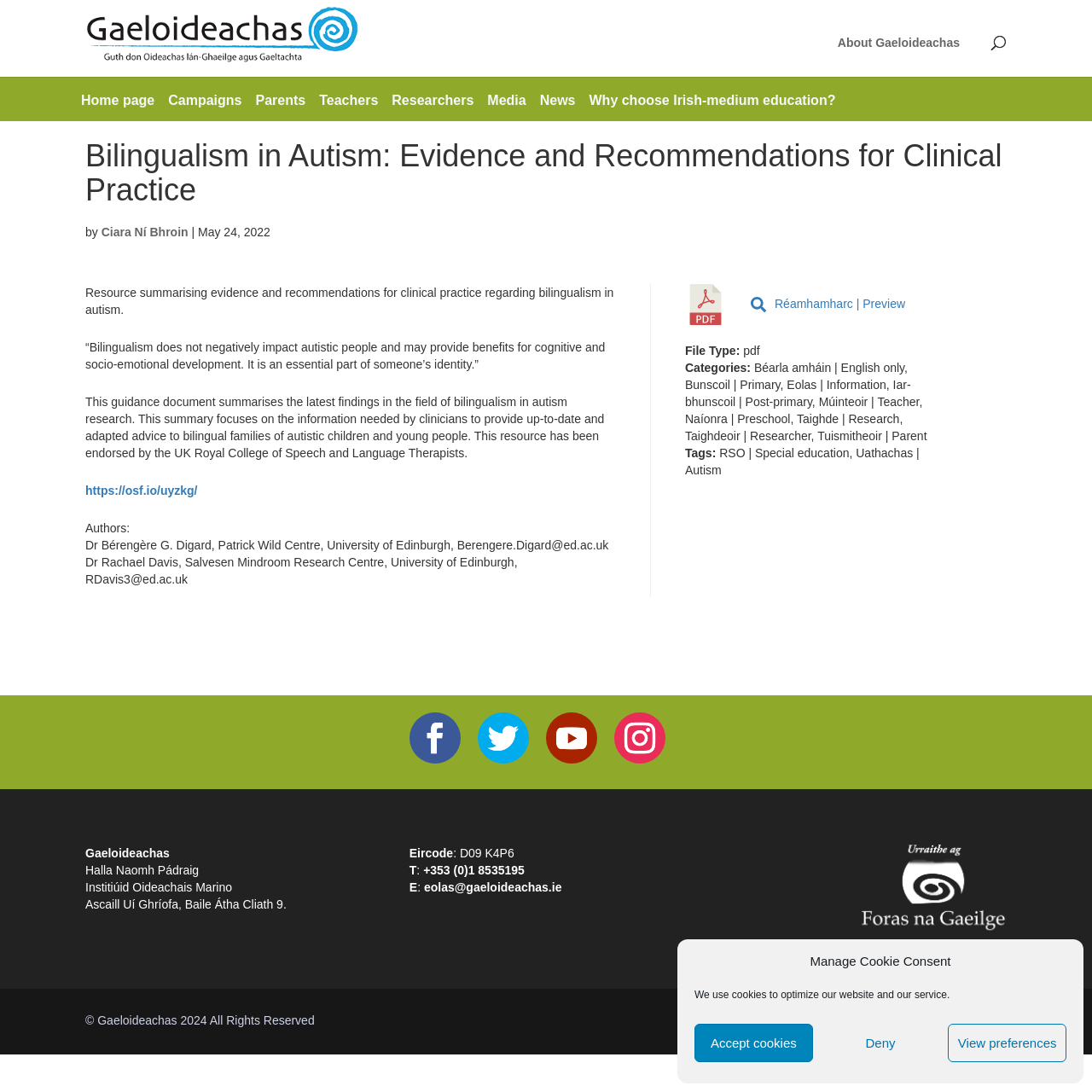Use a single word or phrase to respond to the question:
What is the purpose of the guidance document?

To provide up-to-date advice to bilingual families of autistic children